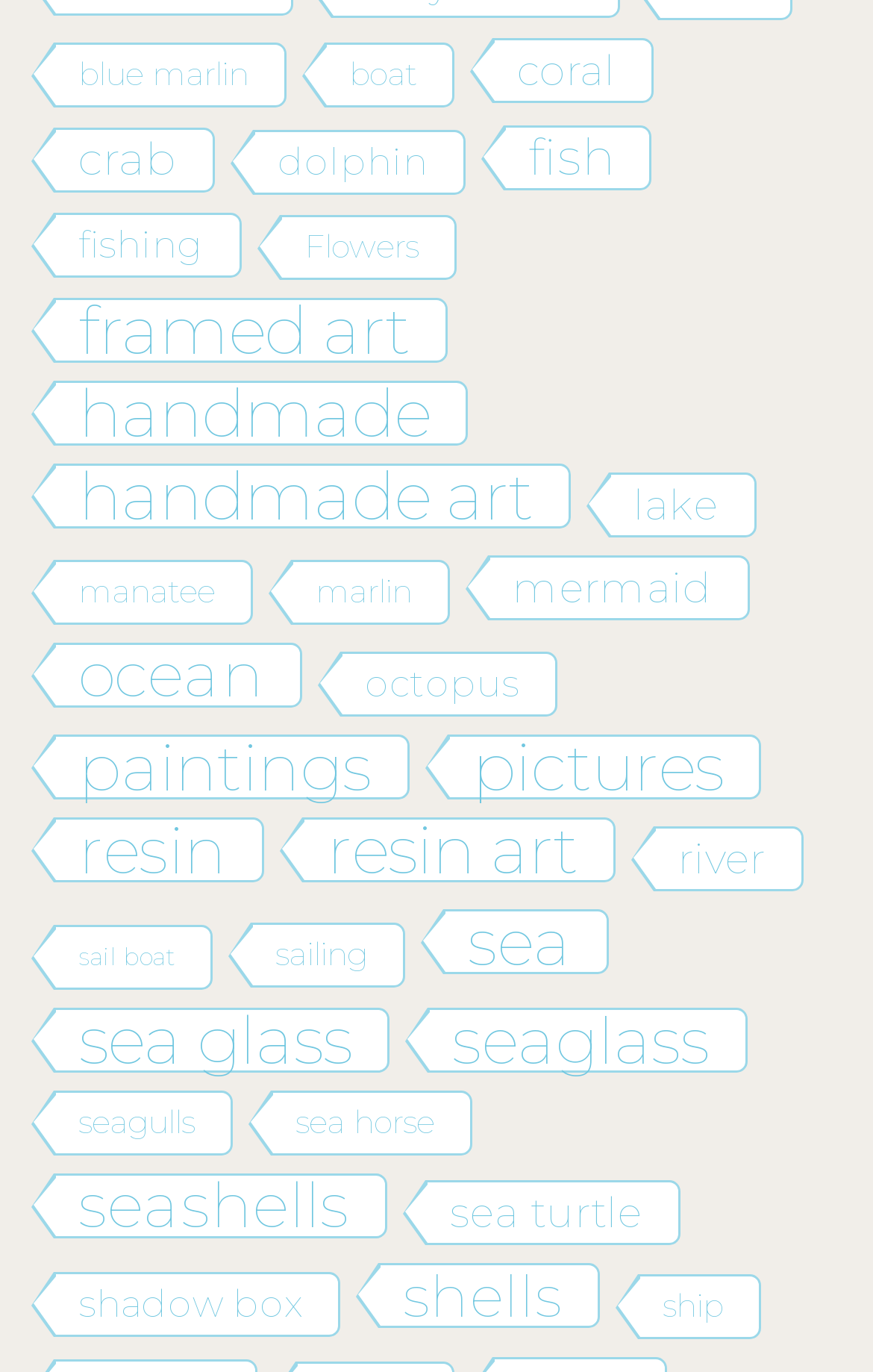Respond to the question below with a single word or phrase:
What is the category with the most products?

handmade art